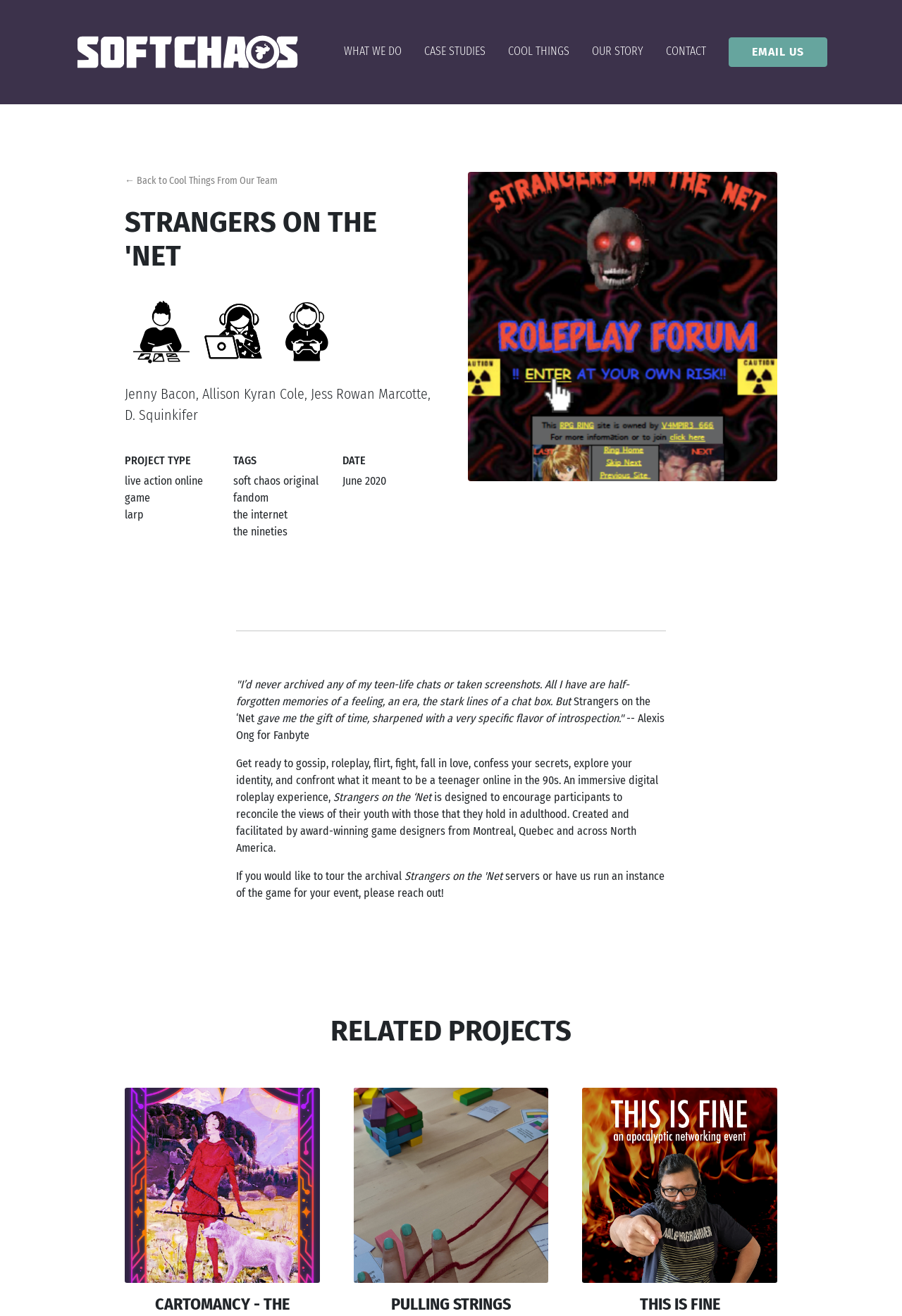Please specify the bounding box coordinates for the clickable region that will help you carry out the instruction: "Email the team".

[0.808, 0.028, 0.917, 0.051]